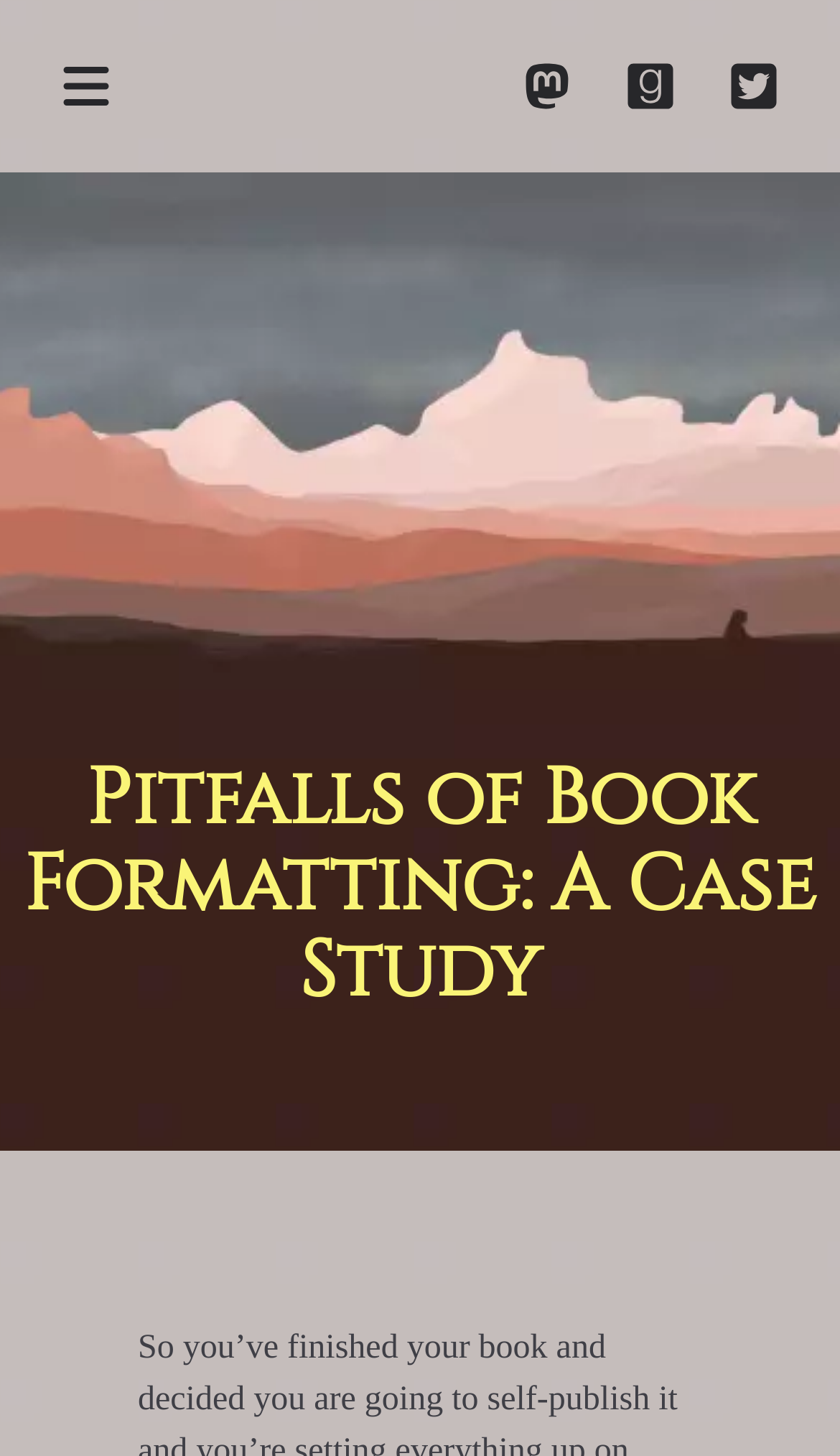Give a detailed account of the webpage's layout and content.

The webpage is about "Pitfalls of Book Formatting: A Case Study" by Susanne Schmidt. At the top left, there is a navigation button accompanied by a small image. On the top right, there are three social media links, namely Twitter, Goodreads, and Mastodon, each with its corresponding icon. 

Below the top section, the main content begins with a prominent heading that repeats the title "Pitfalls of Book Formatting: A Case Study".